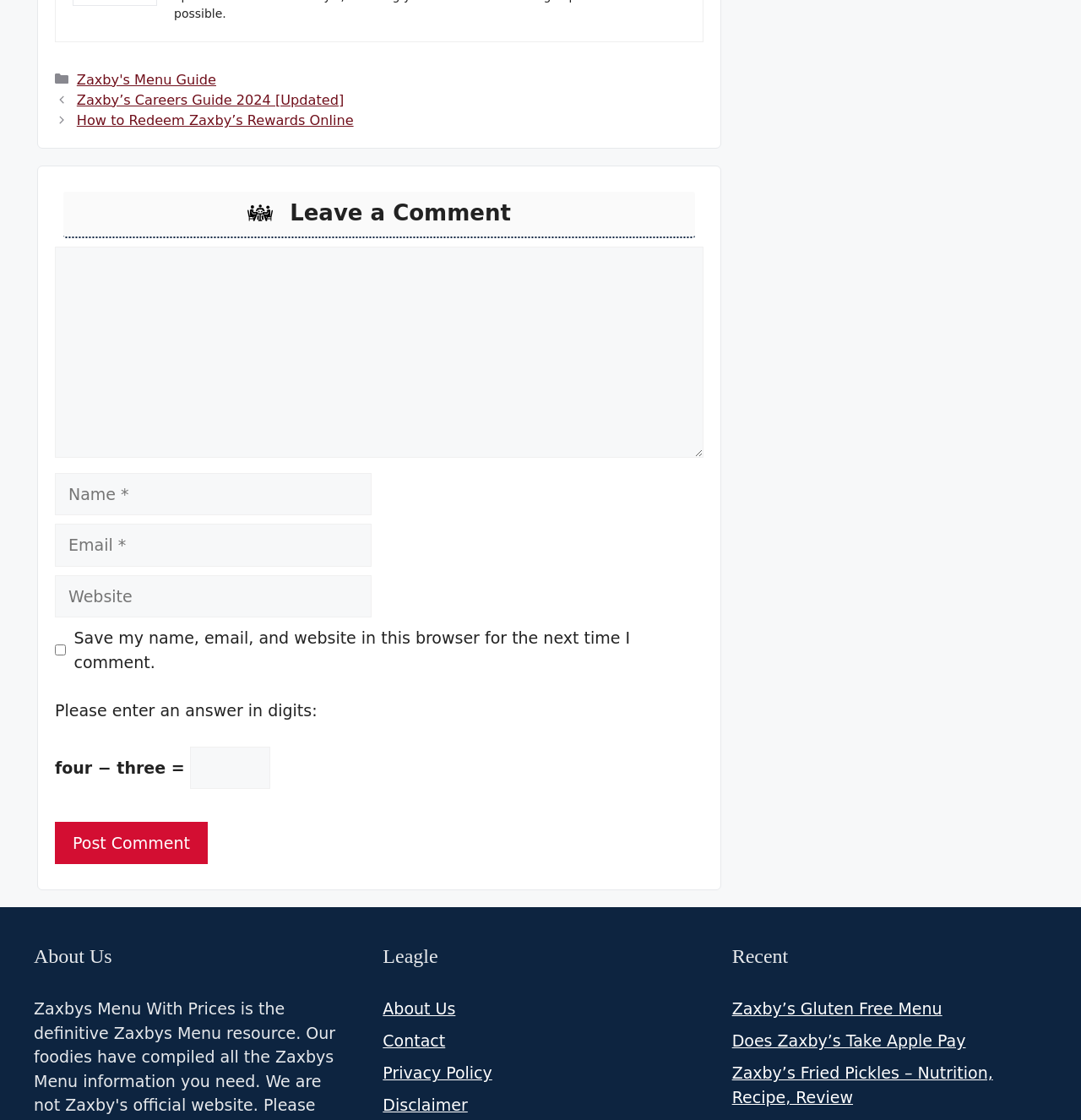How many textboxes are required in the comment form?
Kindly offer a comprehensive and detailed response to the question.

I counted the number of required textboxes in the comment form by looking at the textbox elements with the 'required' attribute set to True. I found three such elements: 'Comment', 'Name', and 'Email'.